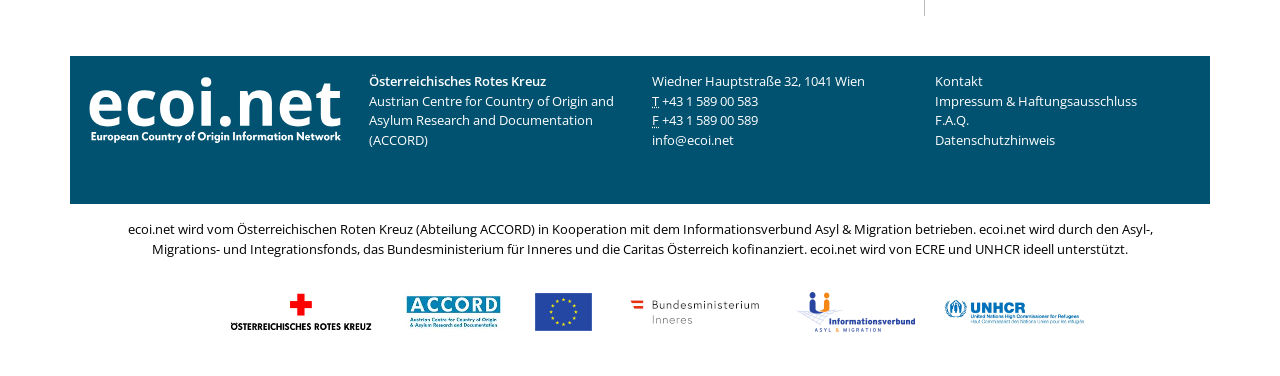By analyzing the image, answer the following question with a detailed response: What is the name of the organization?

The name of the organization can be found in the static text element at the top of the webpage, which reads 'Österreichisches Rotes Kreuz'.